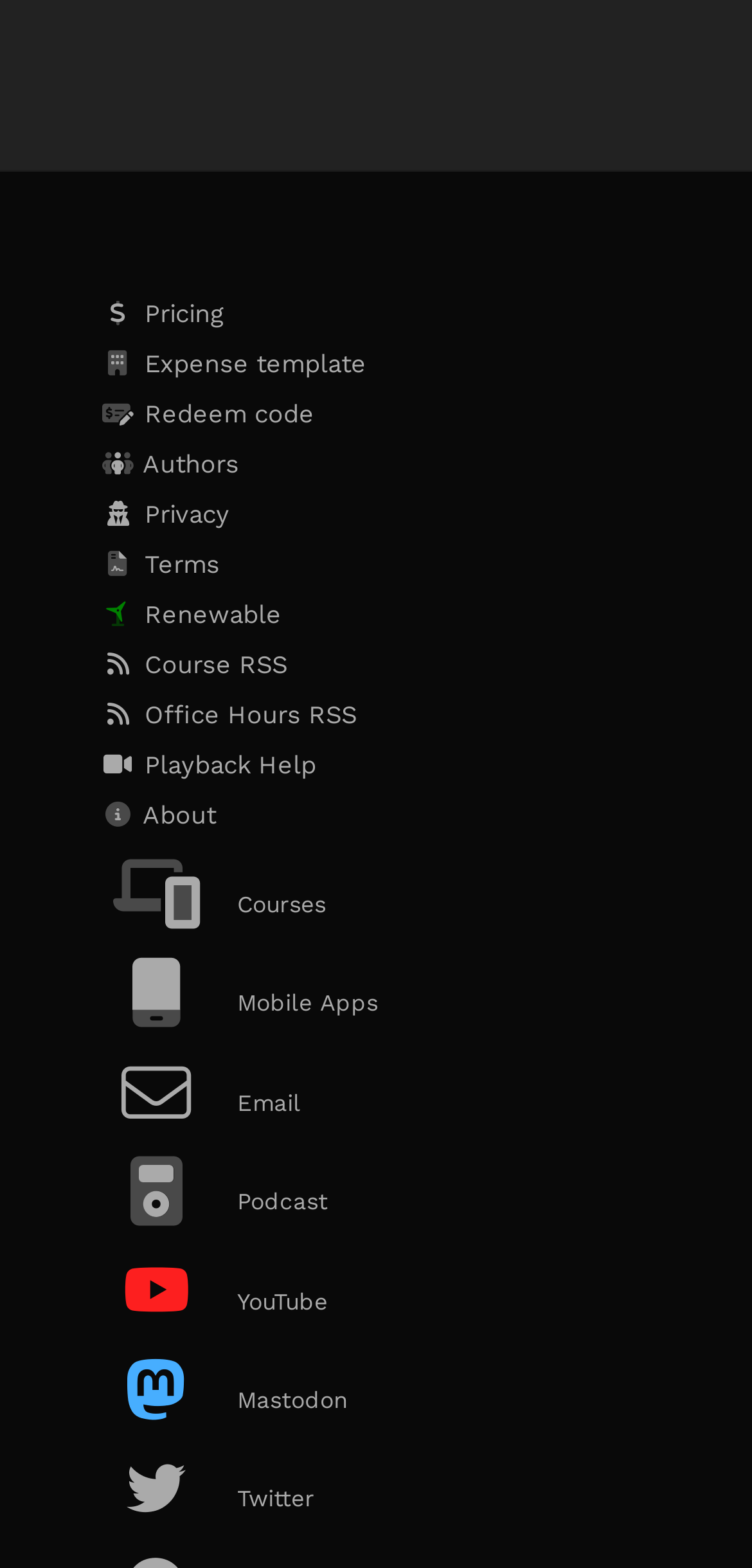Determine the bounding box for the UI element described here: "Authors".

[0.131, 0.28, 0.869, 0.312]